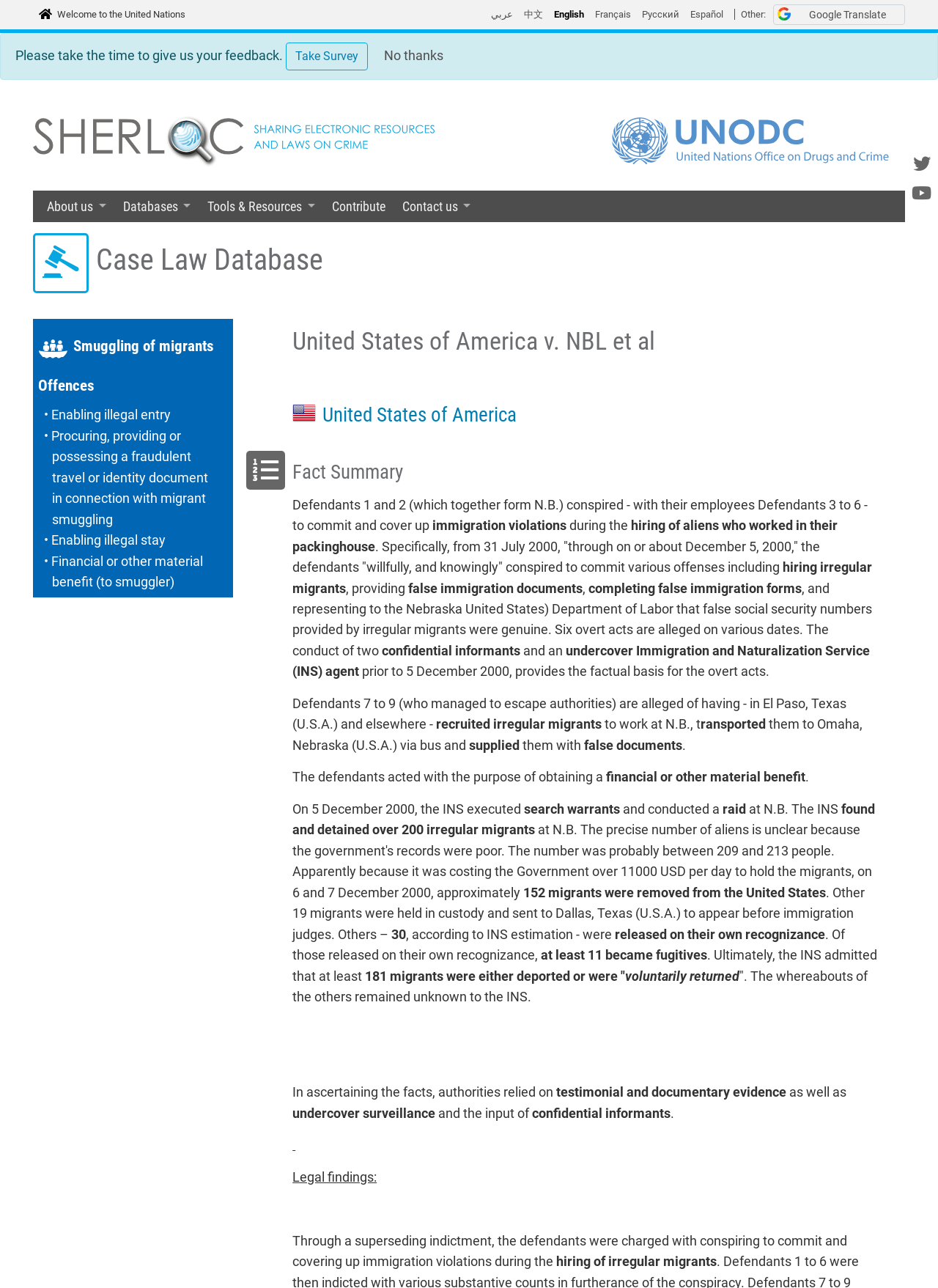What is the case about?
Provide a comprehensive and detailed answer to the question.

Based on the webpage content, the case 'United States of America v. NBL et al' is about smuggling of migrants, as indicated by the heading 'Smuggling of migrants' and the fact summary that describes the defendants' actions of conspiring to commit and cover up immigration violations.